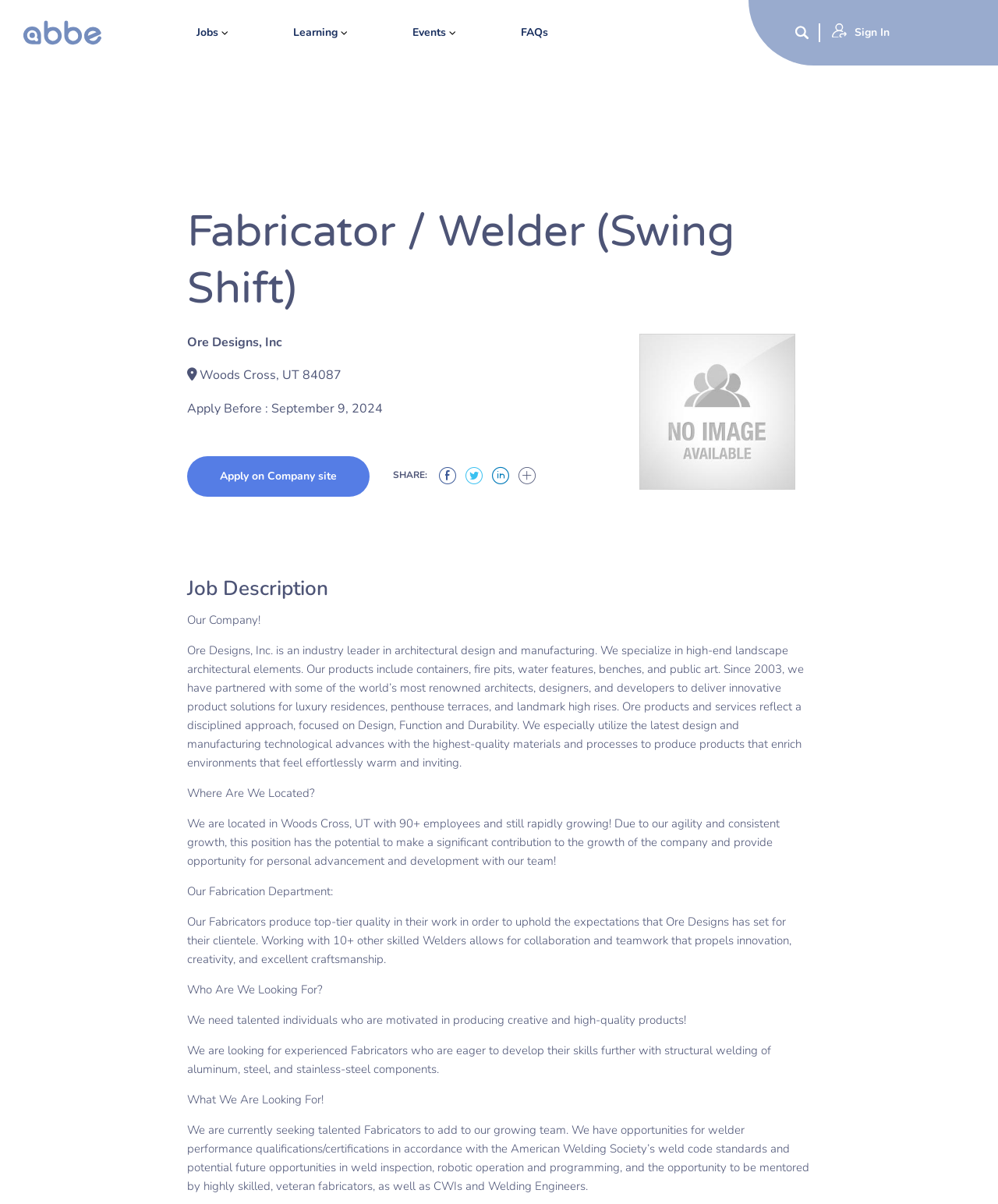Please find the bounding box for the UI element described by: "aria-label="Logo"".

[0.023, 0.014, 0.102, 0.04]